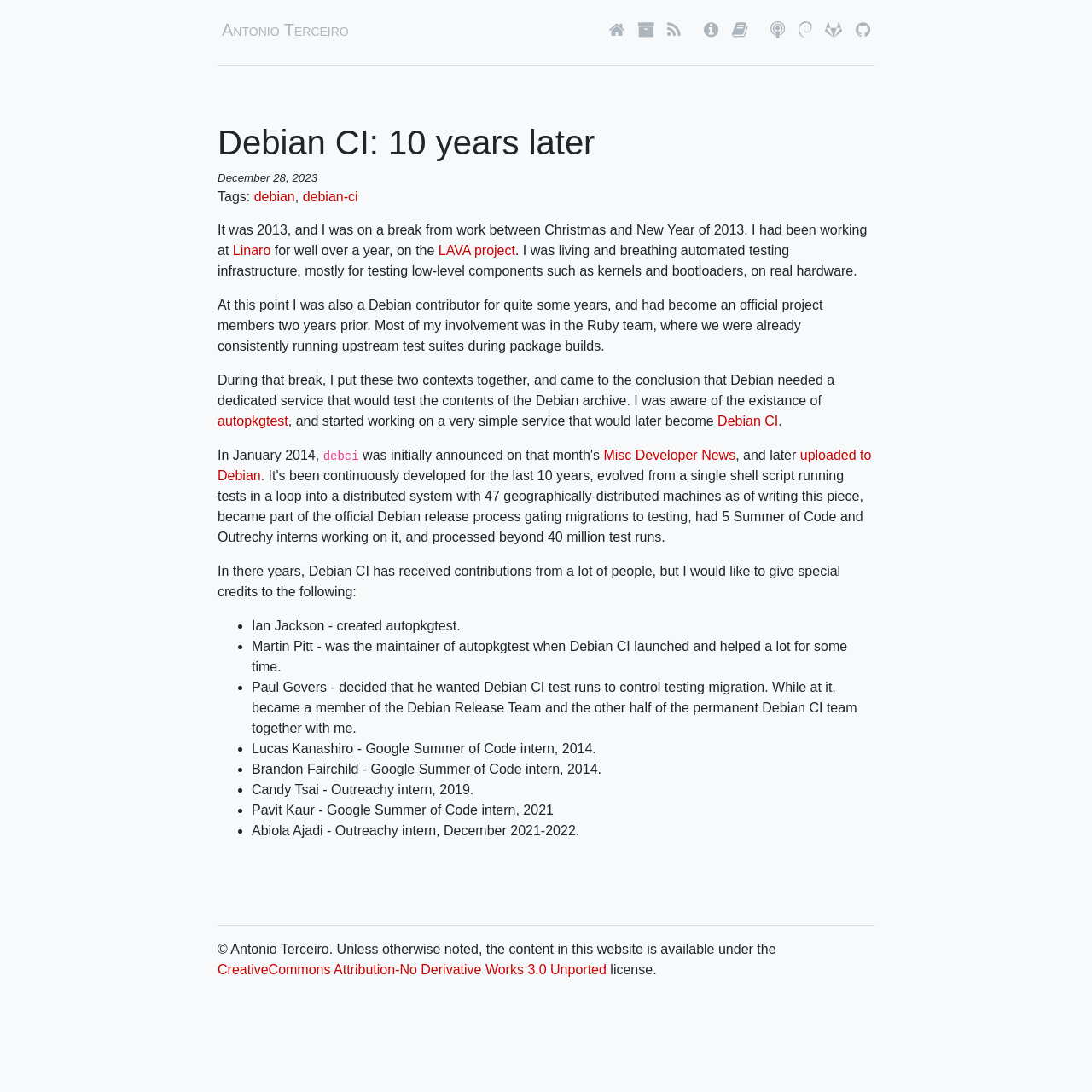What is the date of the article?
Please elaborate on the answer to the question with detailed information.

The date of the article is mentioned in the StaticText 'December 28, 2023' below the main heading.